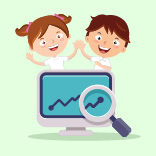Provide a one-word or one-phrase answer to the question:
What is displayed on the computer monitor?

A graph